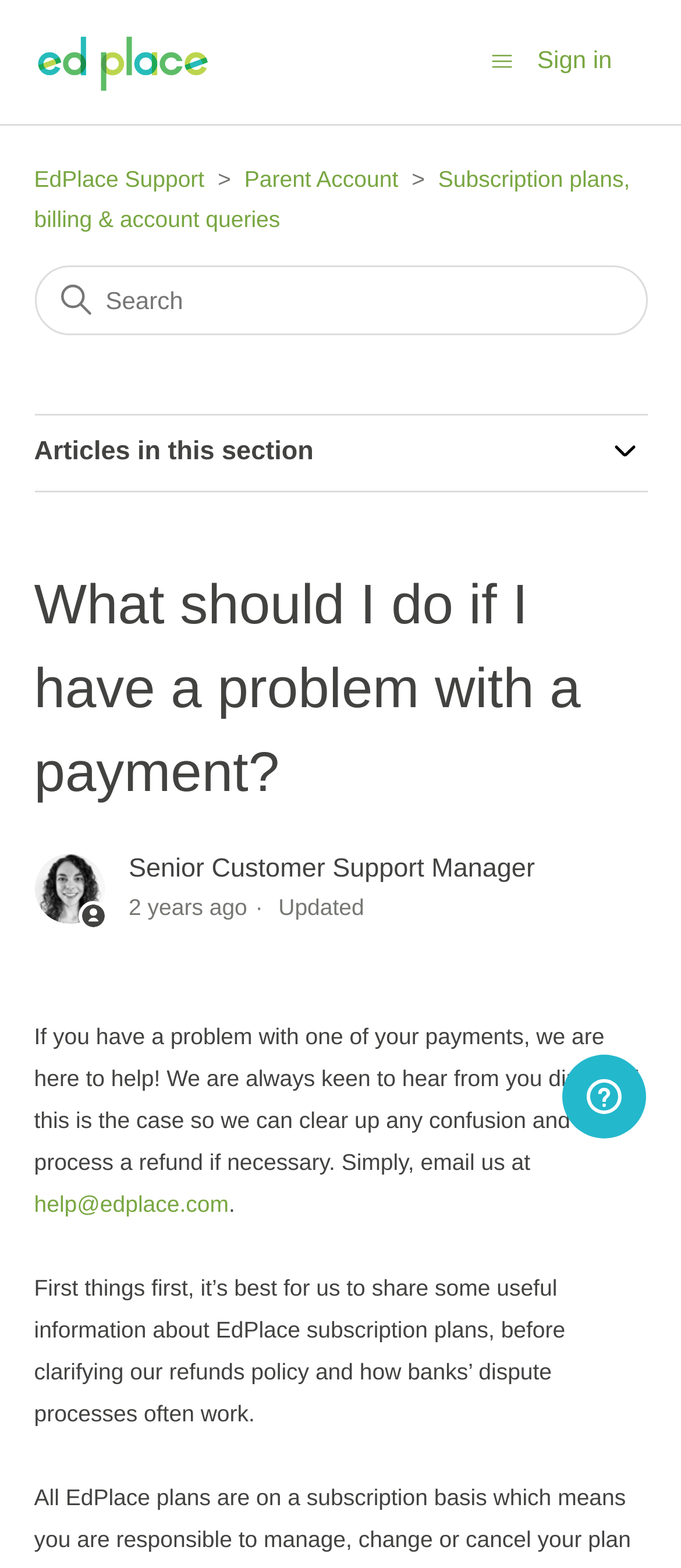Find the bounding box coordinates of the element I should click to carry out the following instruction: "Search for articles".

[0.05, 0.169, 0.95, 0.214]